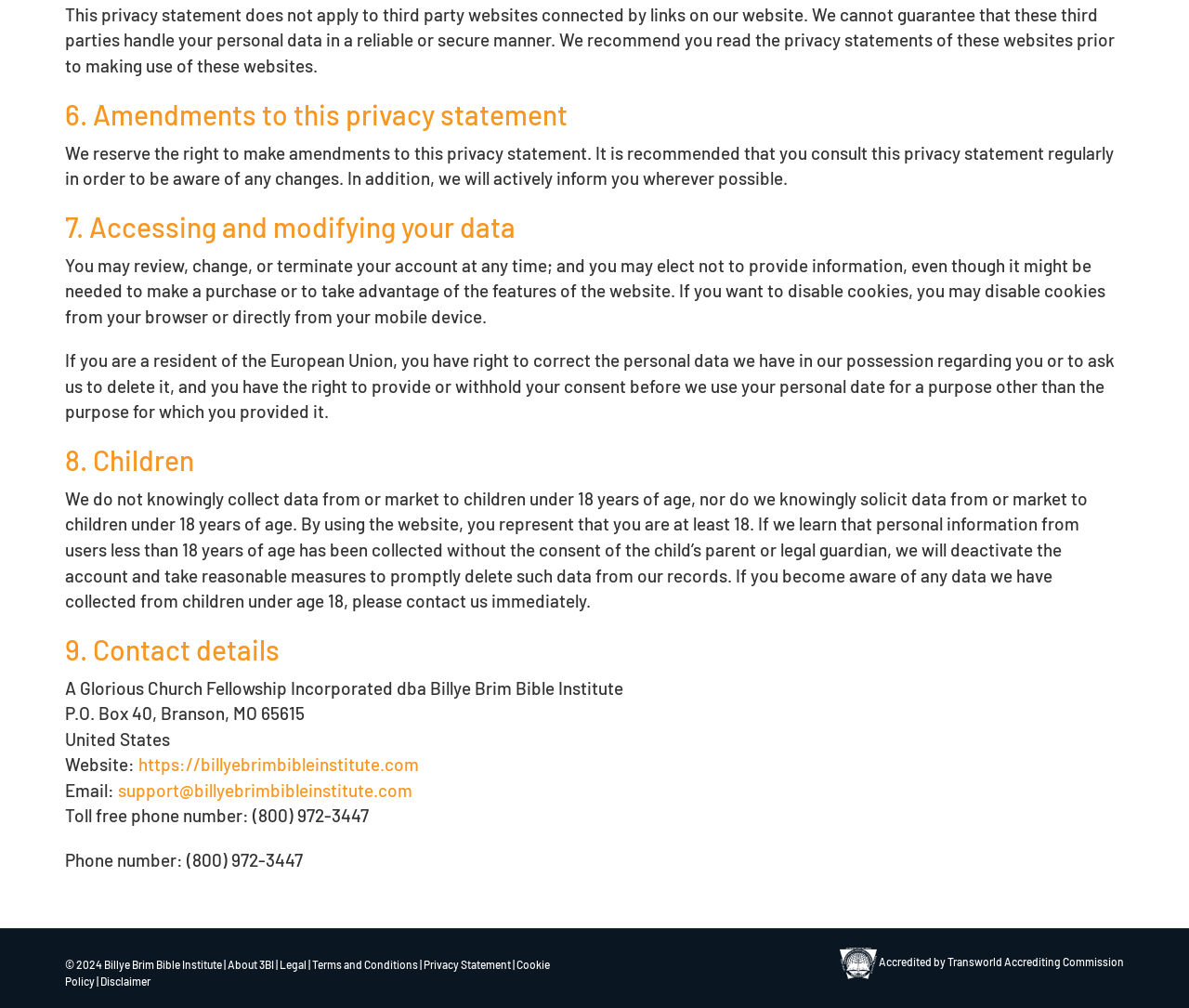Who is the owner of this website?
Respond to the question with a single word or phrase according to the image.

A Glorious Church Fellowship Incorporated